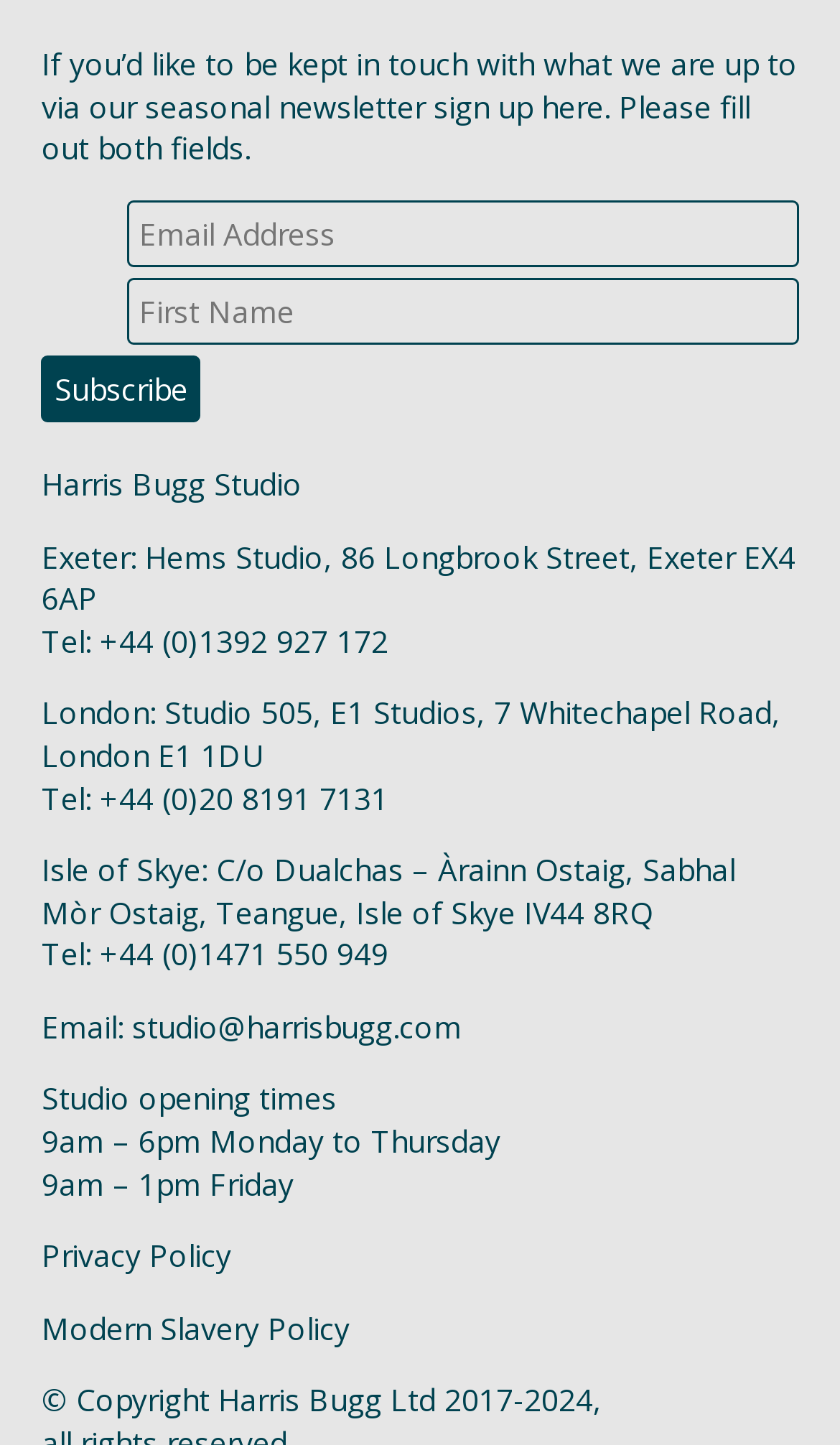Using the element description name="subscribe" value="Subscribe", predict the bounding box coordinates for the UI element. Provide the coordinates in (top-left x, top-left y, bottom-right x, bottom-right y) format with values ranging from 0 to 1.

[0.049, 0.246, 0.239, 0.292]